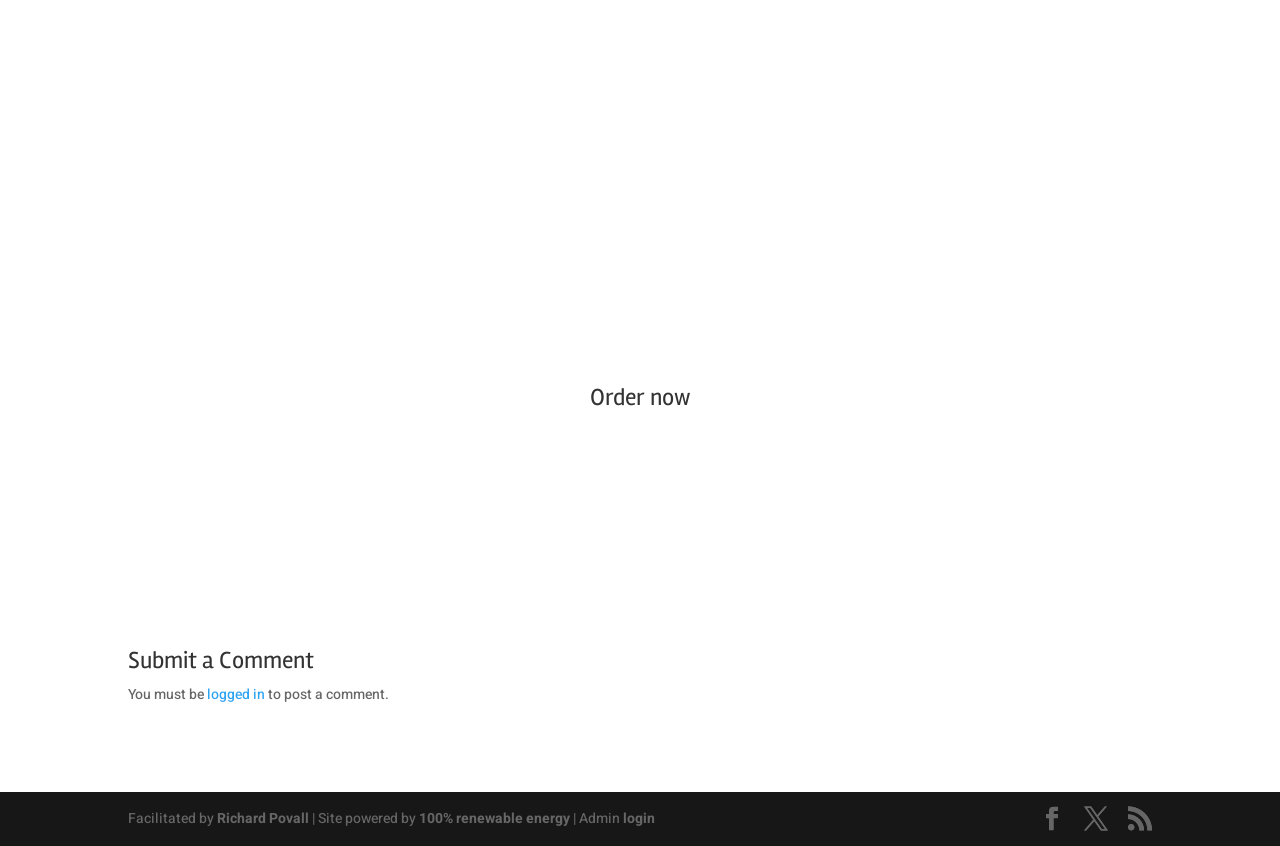Please locate the bounding box coordinates of the element that needs to be clicked to achieve the following instruction: "Submit a comment". The coordinates should be four float numbers between 0 and 1, i.e., [left, top, right, bottom].

[0.1, 0.767, 0.9, 0.807]